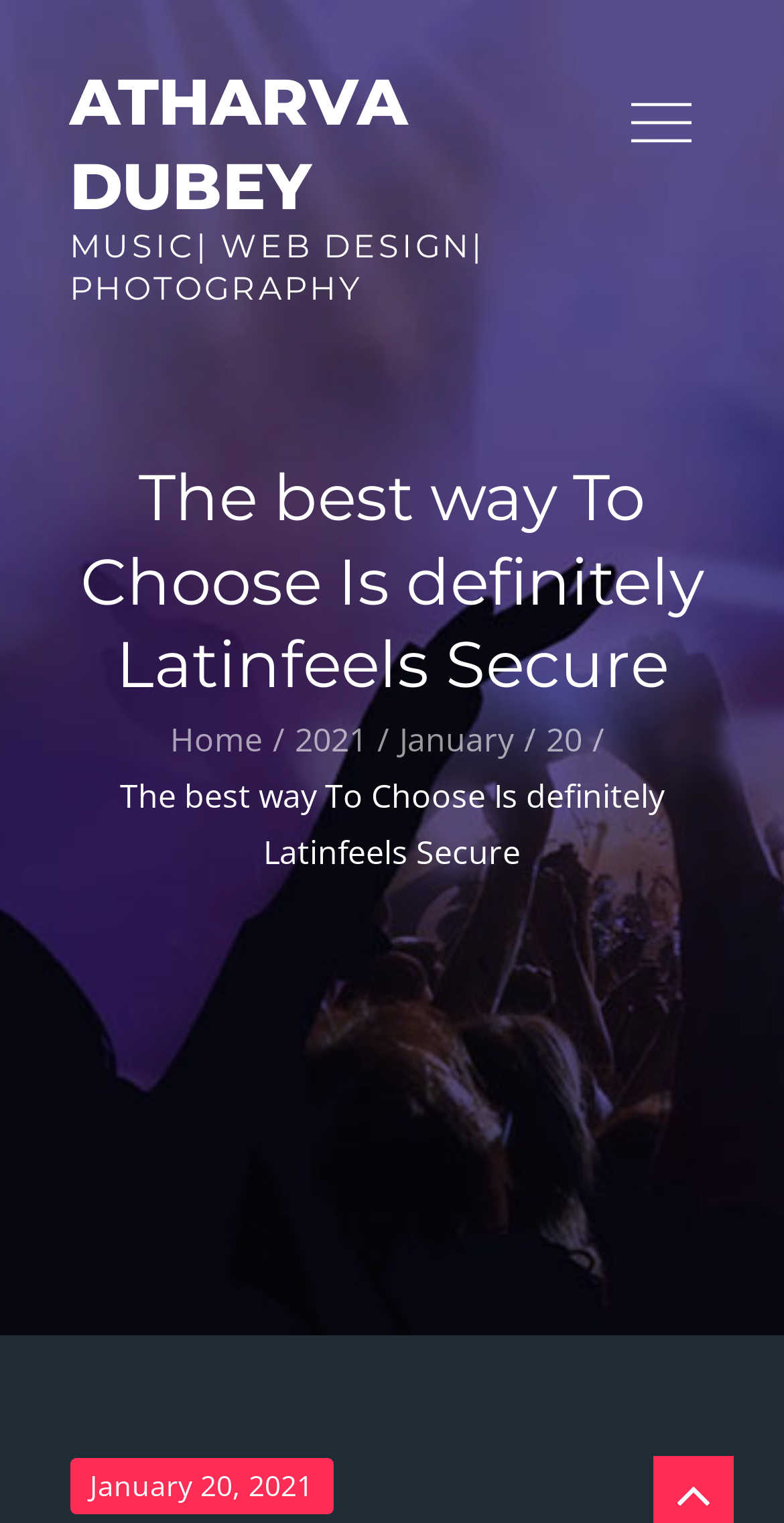Provide your answer in one word or a succinct phrase for the question: 
How many links are in the breadcrumb navigation?

4